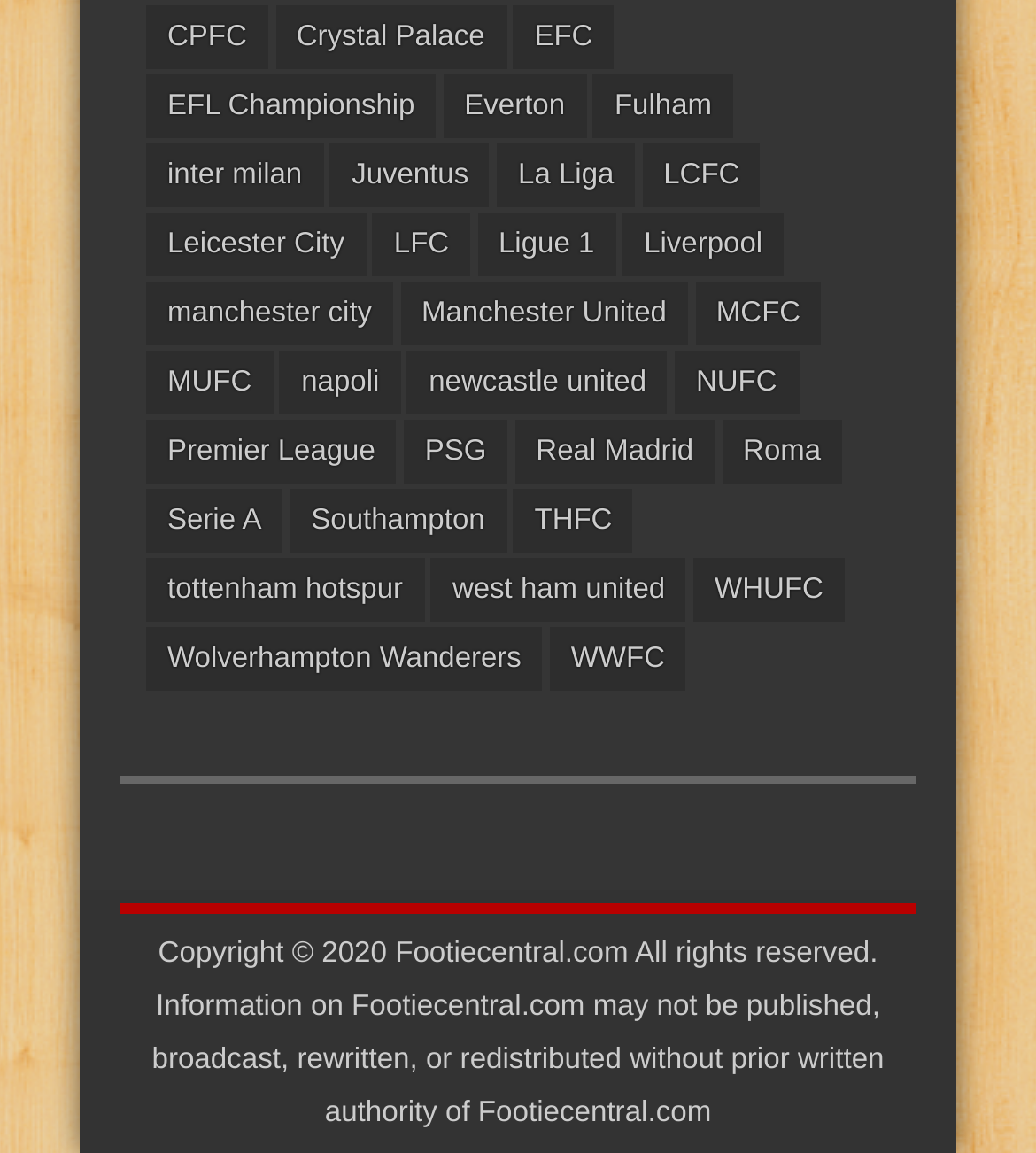Locate the bounding box coordinates of the UI element described by: "aria-label="Open menu"". The bounding box coordinates should consist of four float numbers between 0 and 1, i.e., [left, top, right, bottom].

None